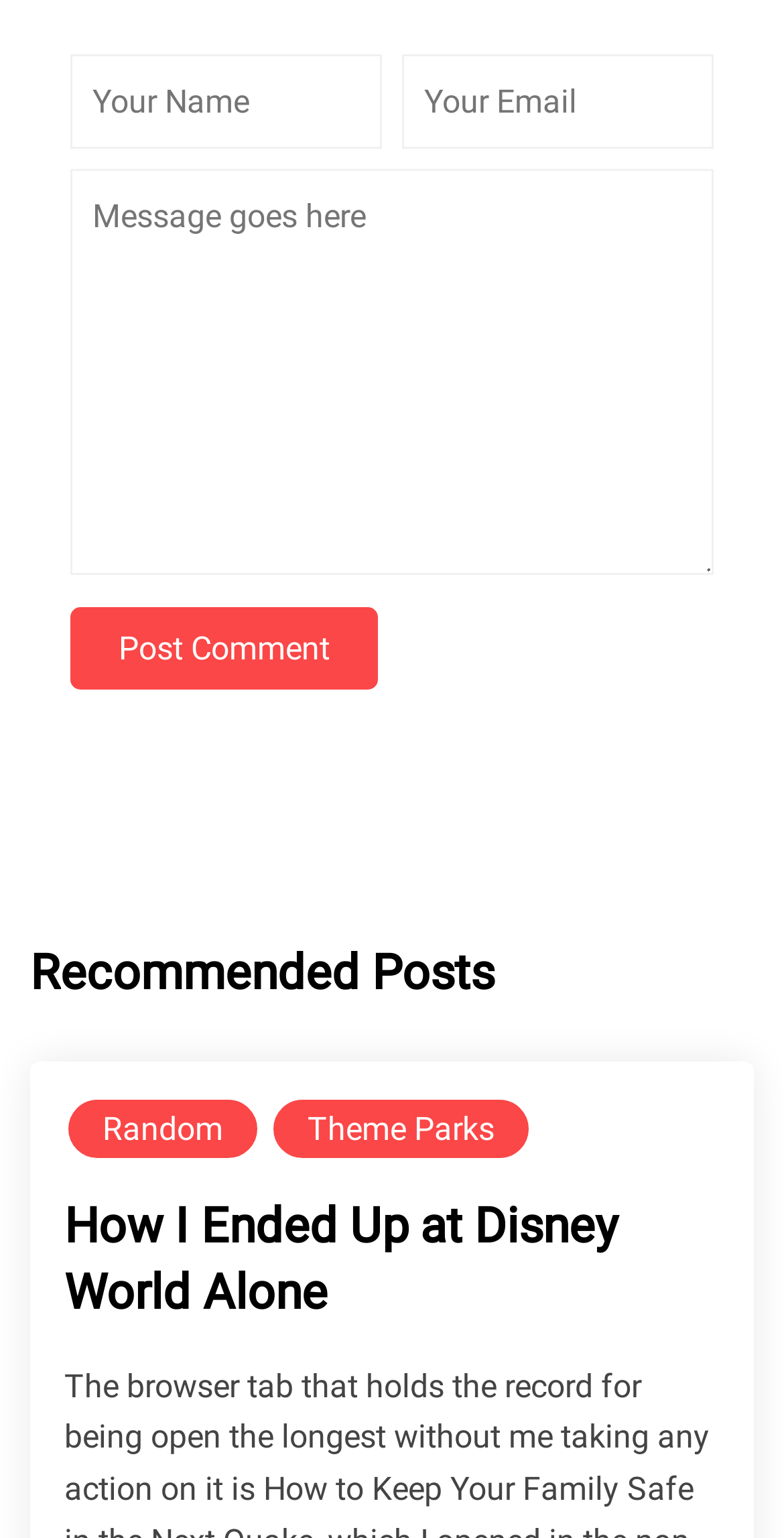Identify the bounding box coordinates for the UI element described as: "Theme Parks". The coordinates should be provided as four floats between 0 and 1: [left, top, right, bottom].

[0.344, 0.712, 0.679, 0.755]